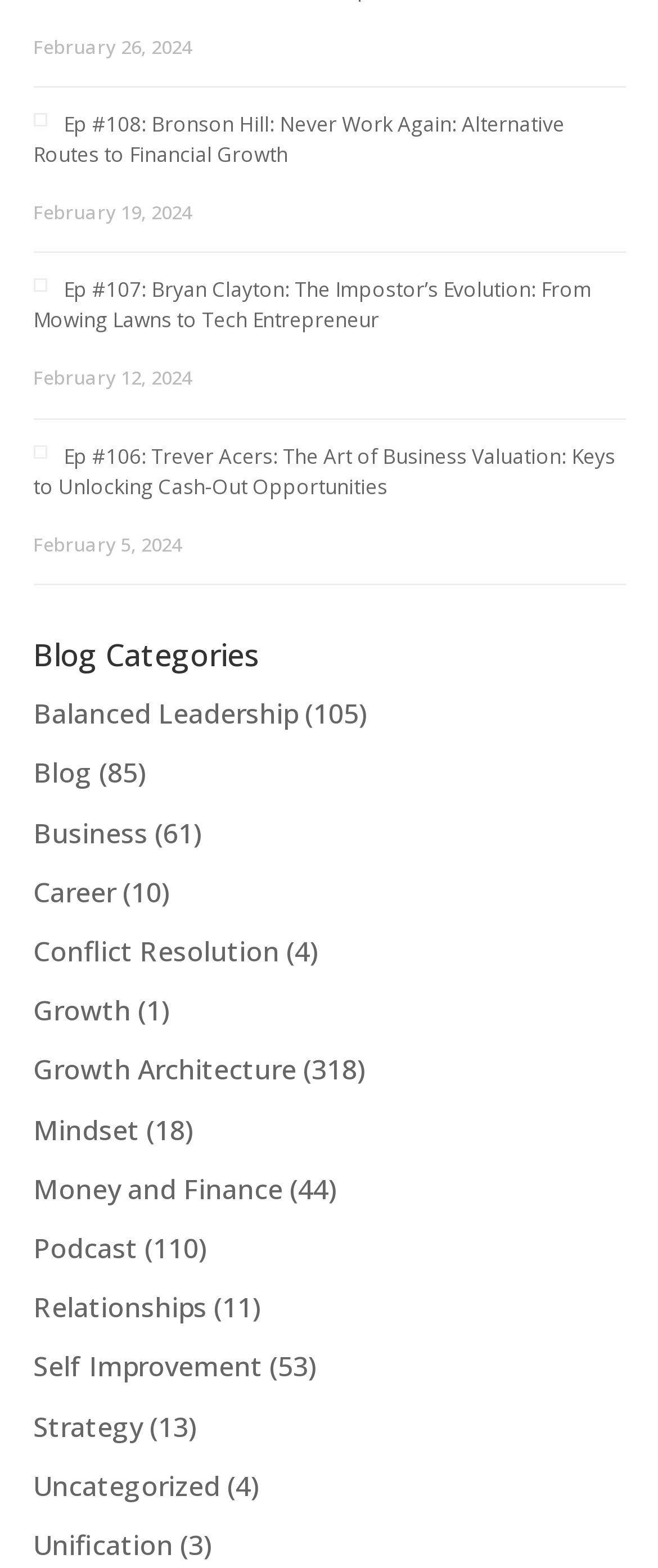What is the title of the second episode listed?
Answer the question with as much detail as you can, using the image as a reference.

I looked at the episode headings and found that the second episode is 'Ep #107: Bryan Clayton: The Impostor’s Evolution: From Mowing Lawns to Tech Entrepreneur'.